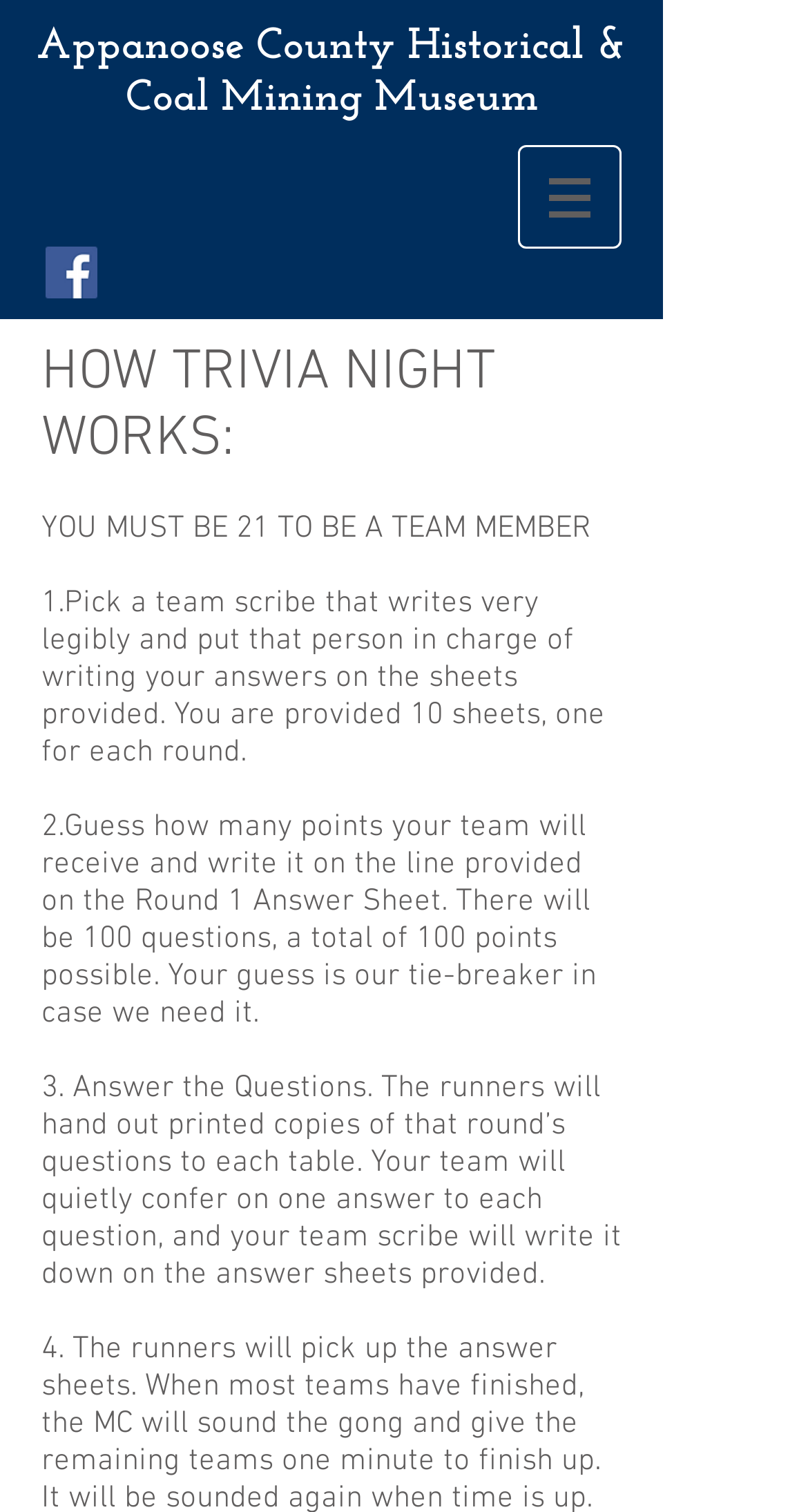What is the minimum age requirement to be a team member?
Respond to the question with a single word or phrase according to the image.

21